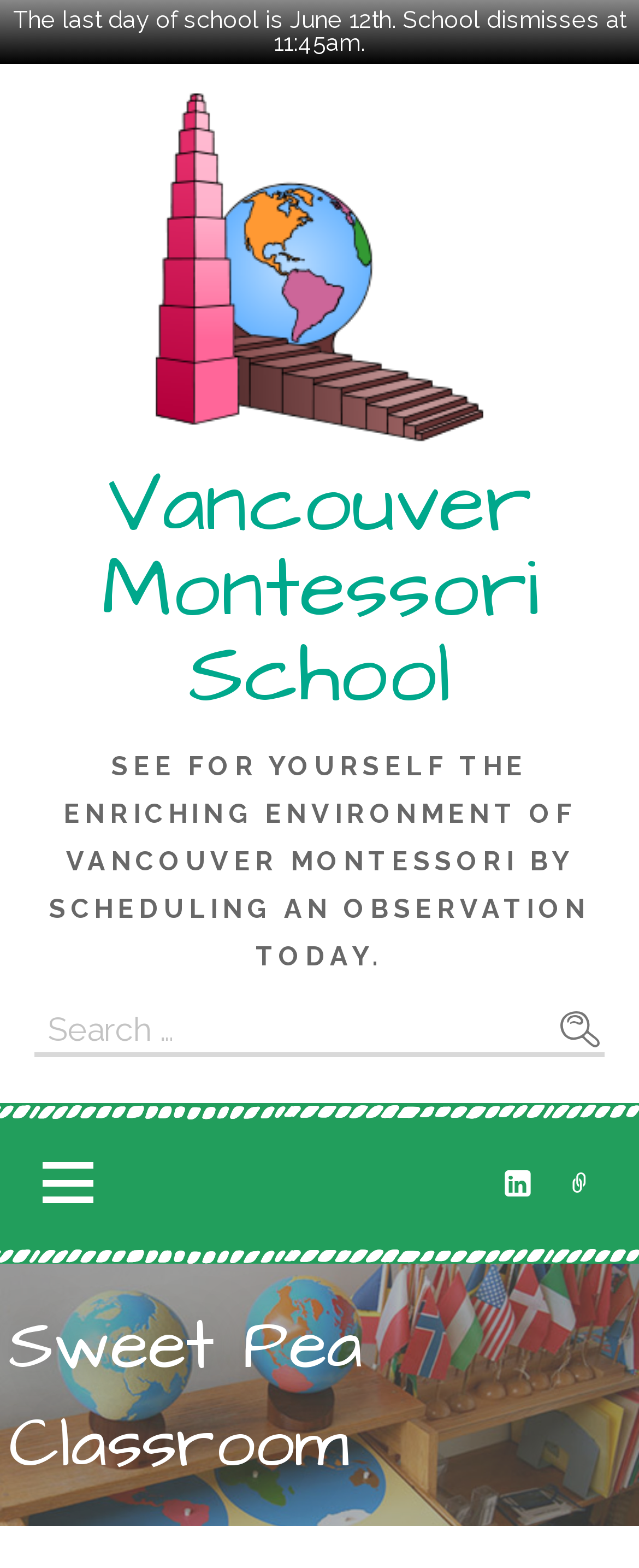Identify the bounding box coordinates for the UI element described by the following text: "parent_node: Vancouver Montessori School". Provide the coordinates as four float numbers between 0 and 1, in the format [left, top, right, bottom].

[0.244, 0.272, 0.756, 0.29]